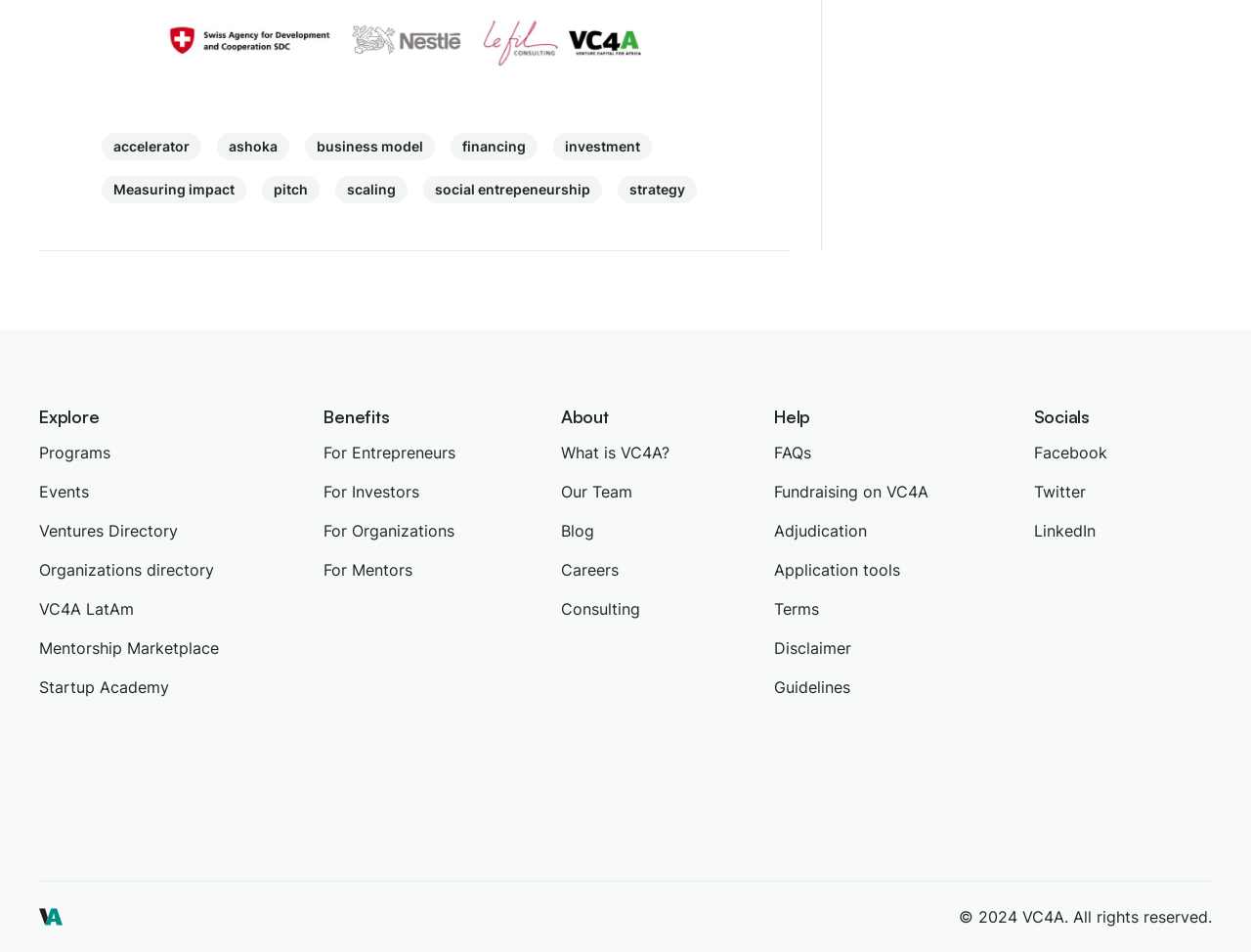Bounding box coordinates are specified in the format (top-left x, top-left y, bottom-right x, bottom-right y). All values are floating point numbers bounded between 0 and 1. Please provide the bounding box coordinate of the region this sentence describes: strategy

[0.494, 0.185, 0.557, 0.214]